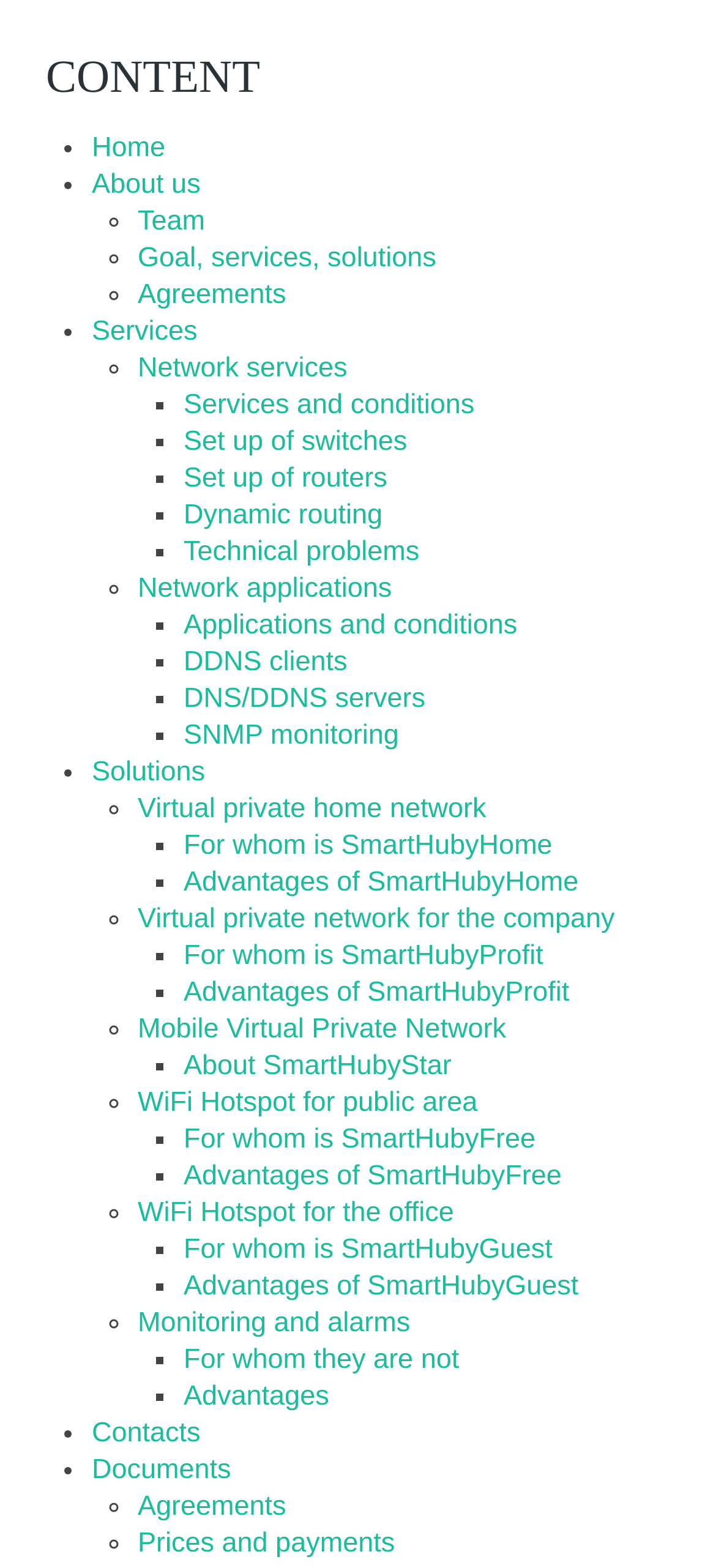Given the description "Network services", provide the bounding box coordinates of the corresponding UI element.

[0.192, 0.225, 0.485, 0.245]